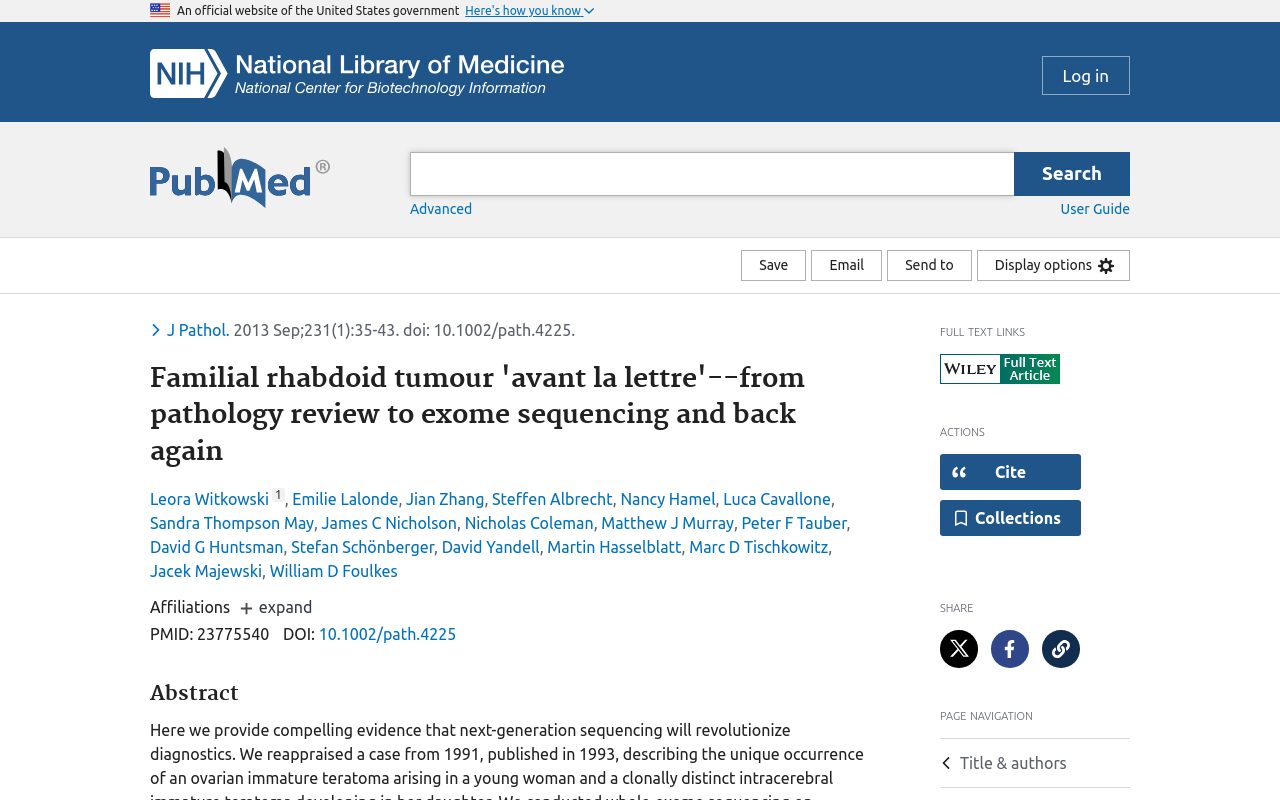Please locate the UI element described by "title="Share article on Facebook"" and provide its bounding box coordinates.

[0.774, 0.788, 0.804, 0.834]